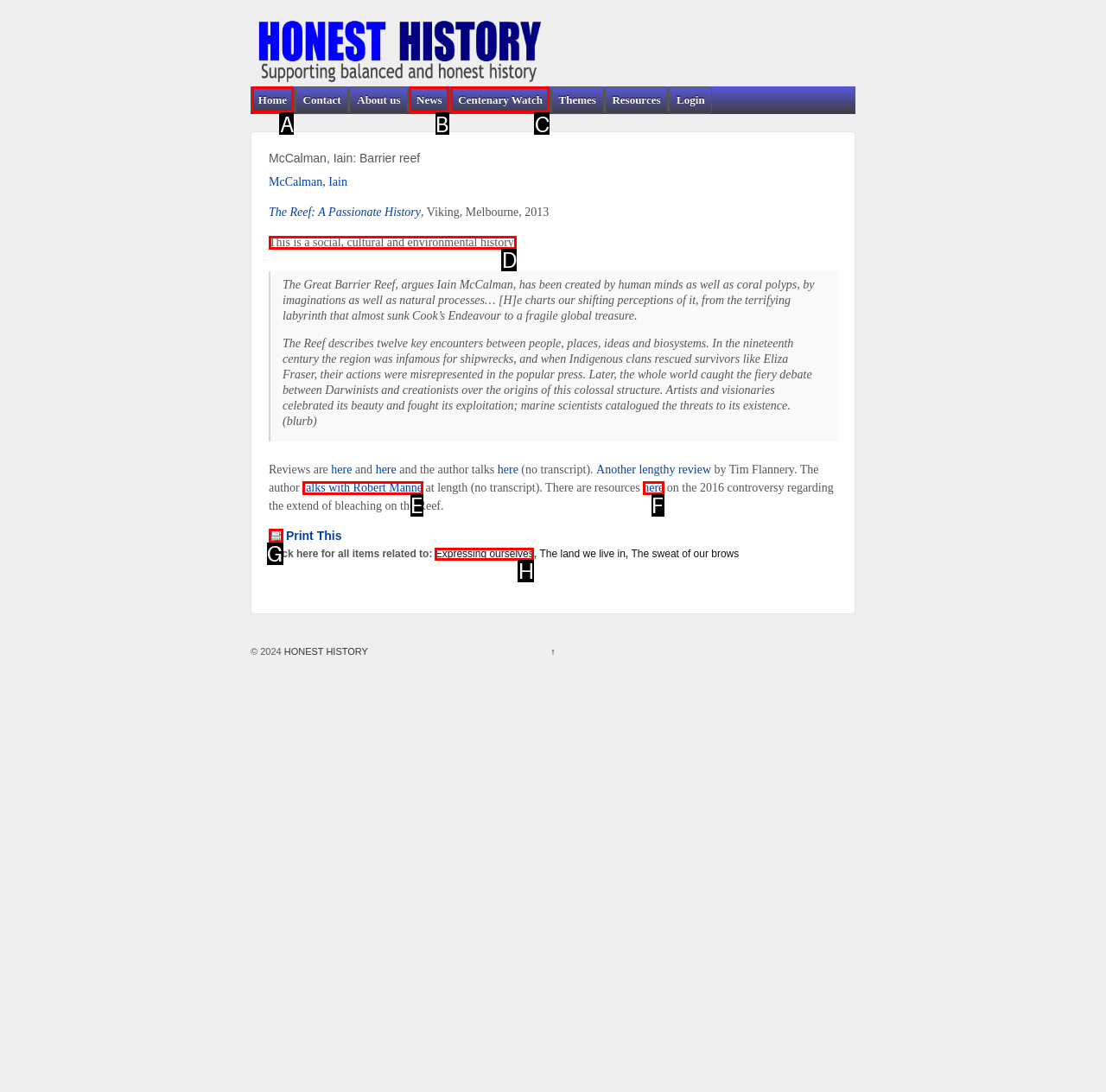Tell me which element should be clicked to achieve the following objective: search something
Reply with the letter of the correct option from the displayed choices.

None